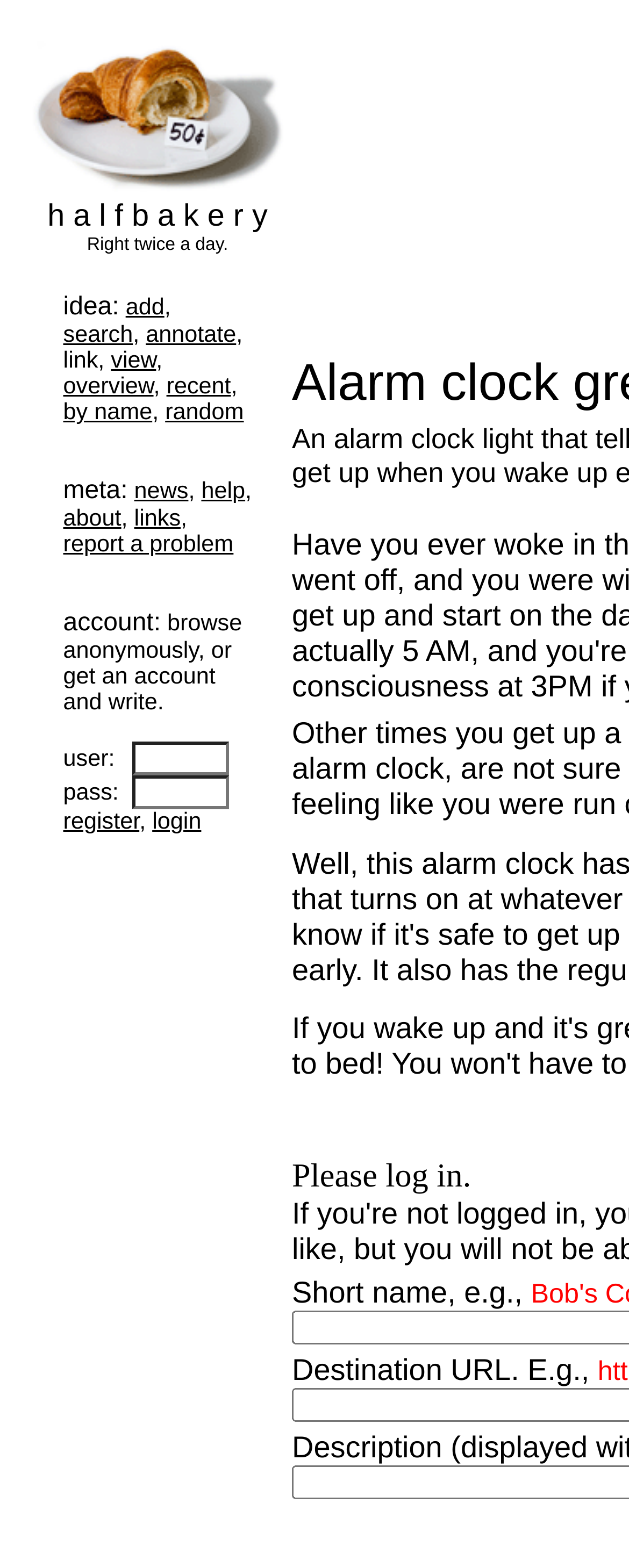Specify the bounding box coordinates of the area that needs to be clicked to achieve the following instruction: "annotate a link".

[0.232, 0.206, 0.375, 0.222]